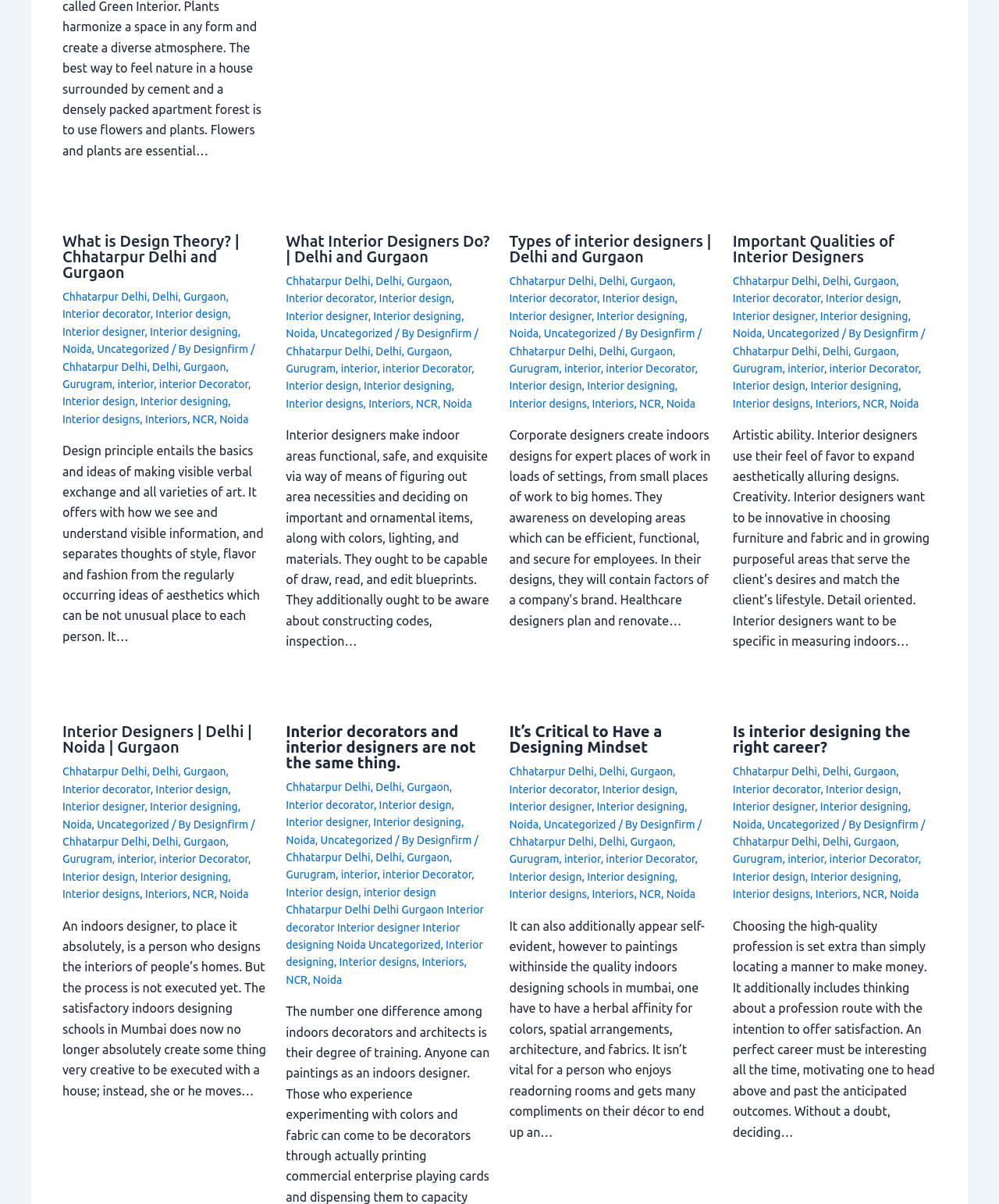Identify the bounding box coordinates of the clickable section necessary to follow the following instruction: "Click on 'Interior decorator' link". The coordinates should be presented as four float numbers from 0 to 1, i.e., [left, top, right, bottom].

[0.062, 0.256, 0.151, 0.266]